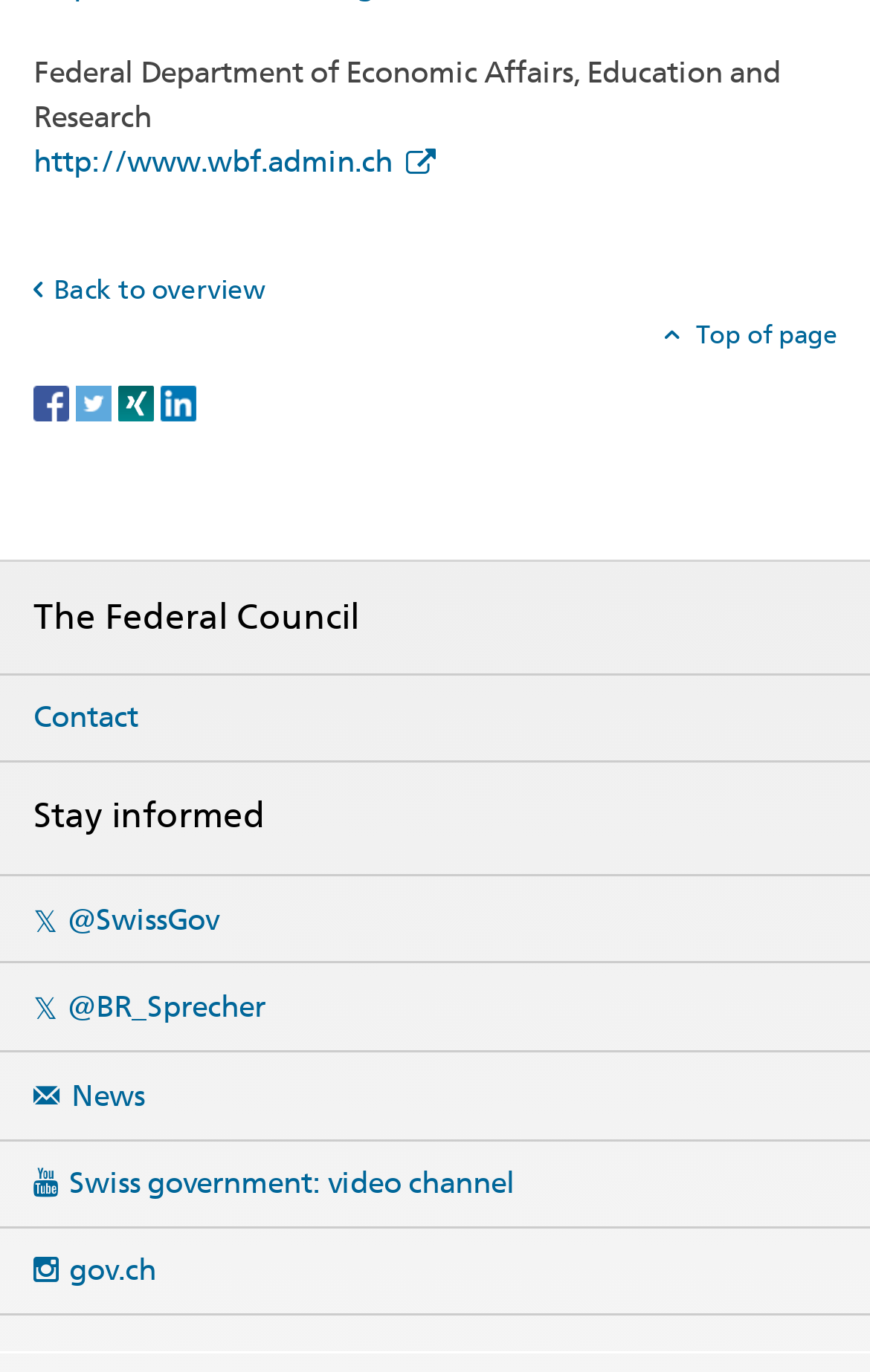Please give a succinct answer to the question in one word or phrase:
What is the name of the department?

Federal Department of Economic Affairs, Education and Research